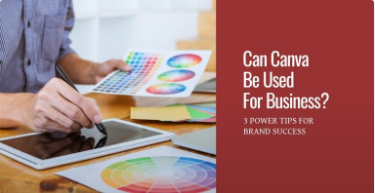What is the person's hand poised to do?
Observe the image and answer the question with a one-word or short phrase response.

Draw or design